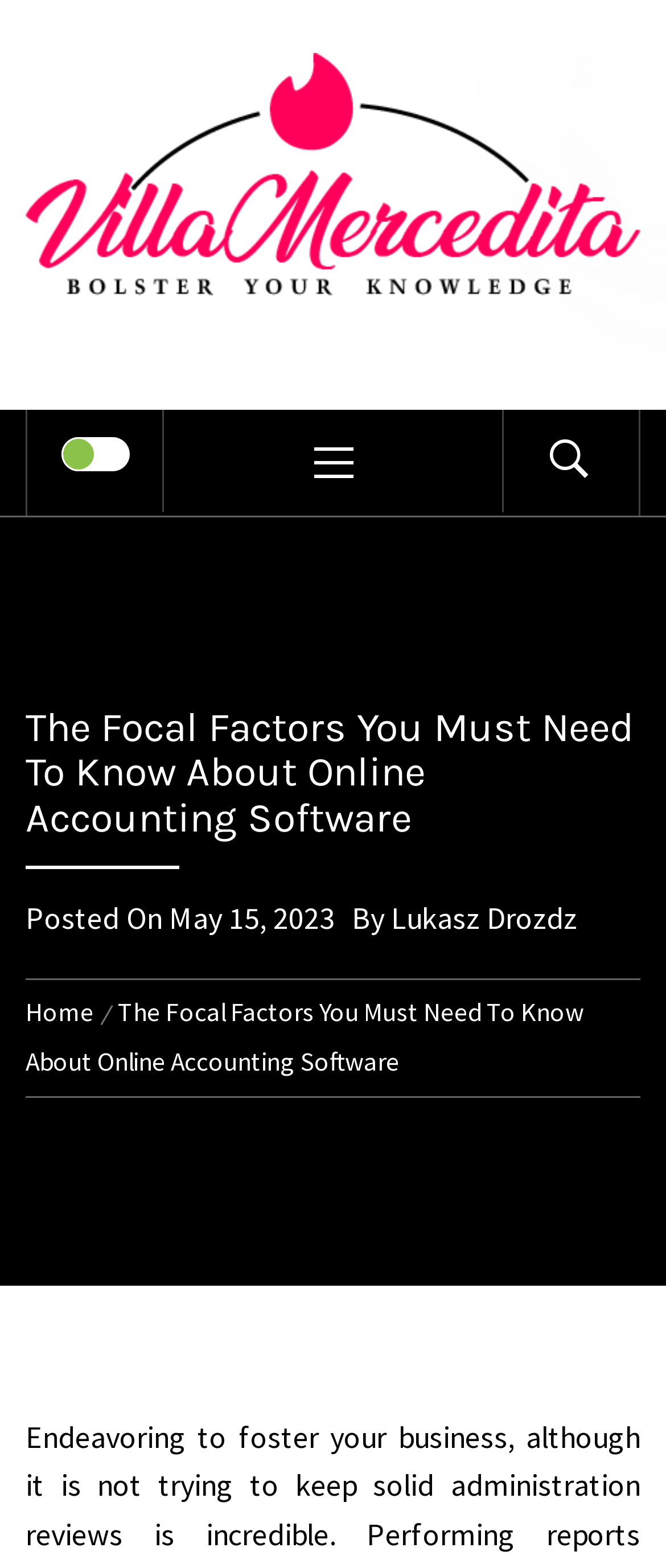Can you show the bounding box coordinates of the region to click on to complete the task described in the instruction: "View the post details"?

[0.254, 0.573, 0.503, 0.598]